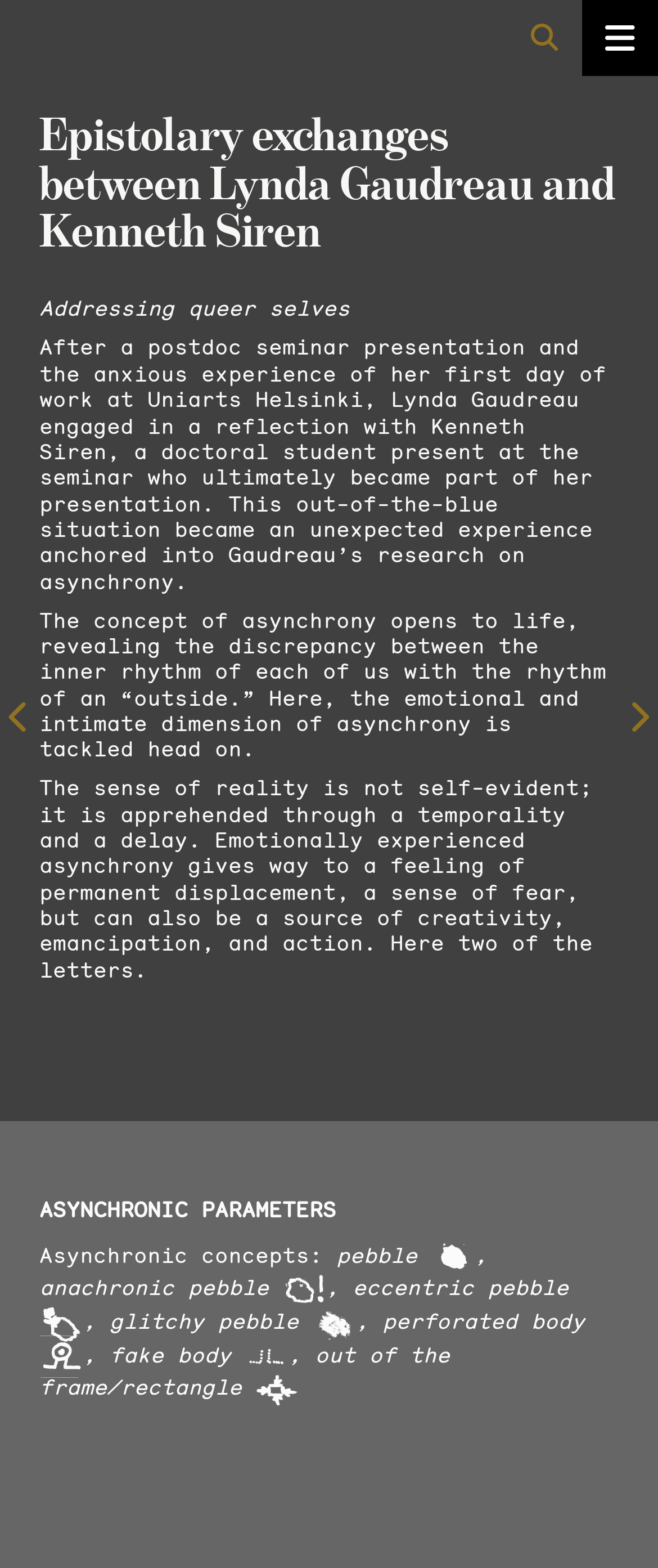Respond with a single word or phrase to the following question: What is the emotional dimension of asynchrony?

fear